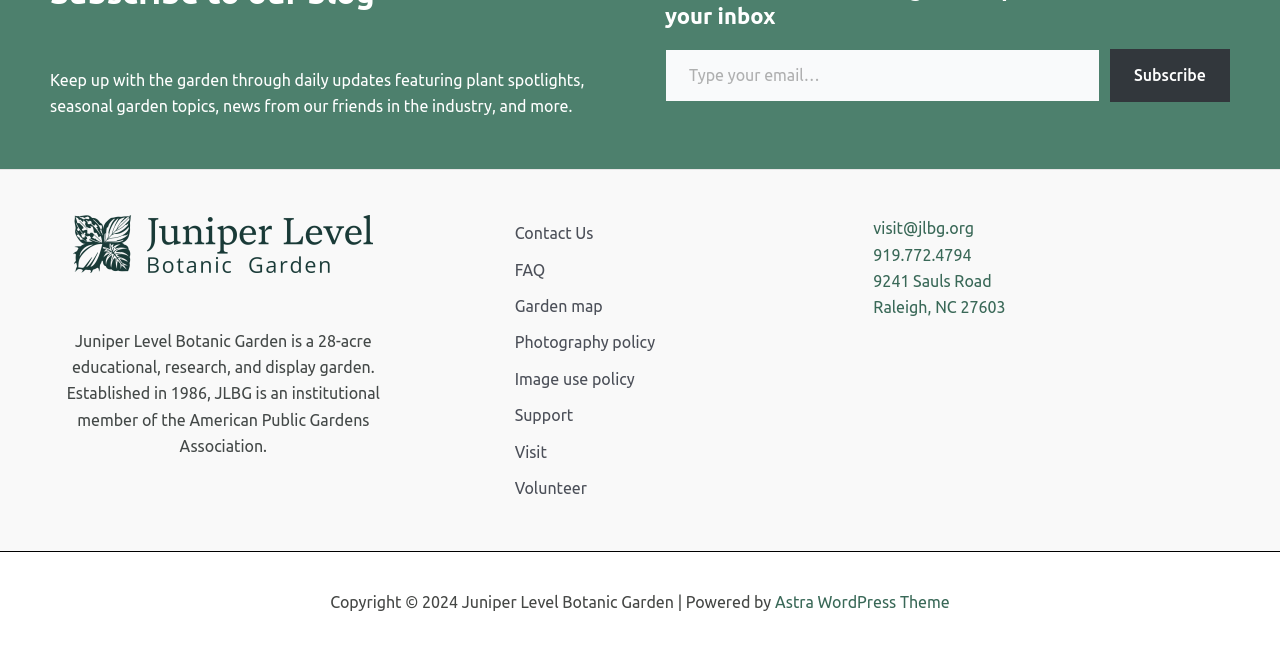Identify the bounding box of the UI element that matches this description: "Contact Us".

[0.394, 0.33, 0.471, 0.386]